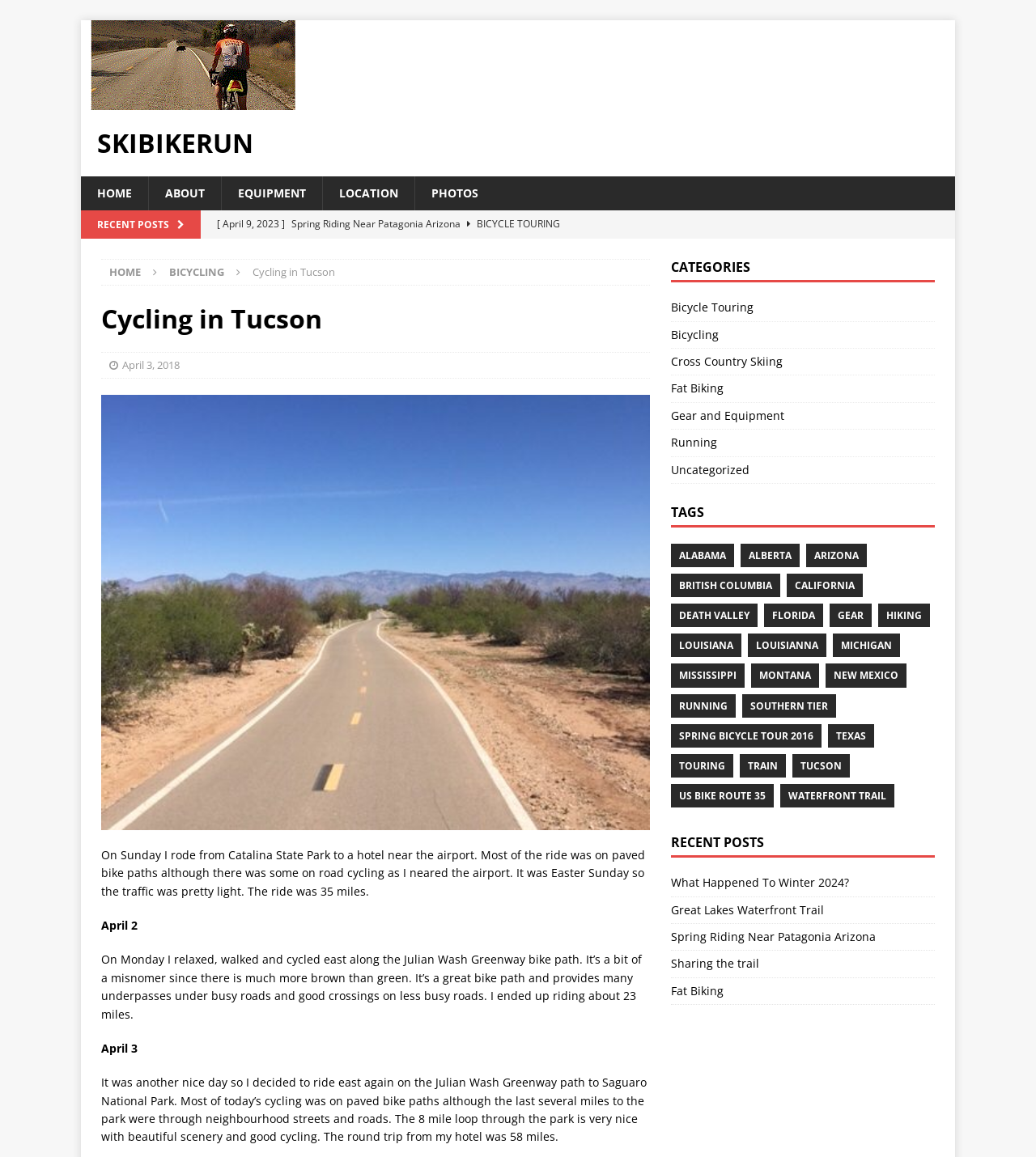Answer the question below with a single word or a brief phrase: 
How many categories are listed?

8